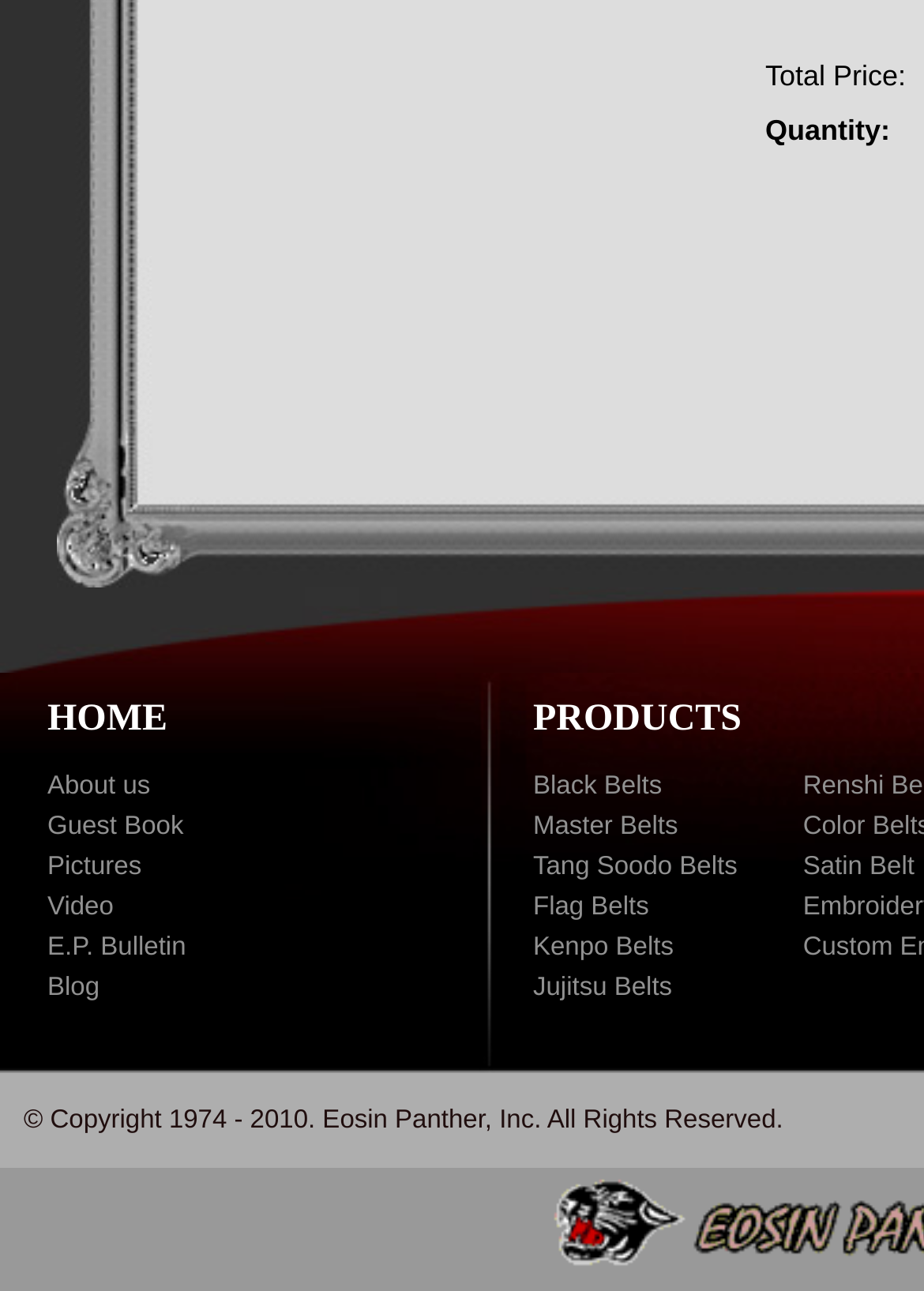Locate the bounding box coordinates of the element to click to perform the following action: 'visit blog'. The coordinates should be given as four float values between 0 and 1, in the form of [left, top, right, bottom].

[0.051, 0.754, 0.108, 0.776]